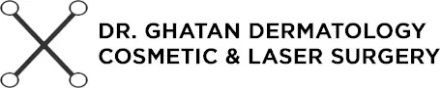What is the focus of Dr. Ghatan Dermatology?
With the help of the image, please provide a detailed response to the question.

The focus of Dr. Ghatan Dermatology can be inferred from the logo design, which emphasizes the clinic's expertise in dermatological and cosmetic procedures, as mentioned in the caption.